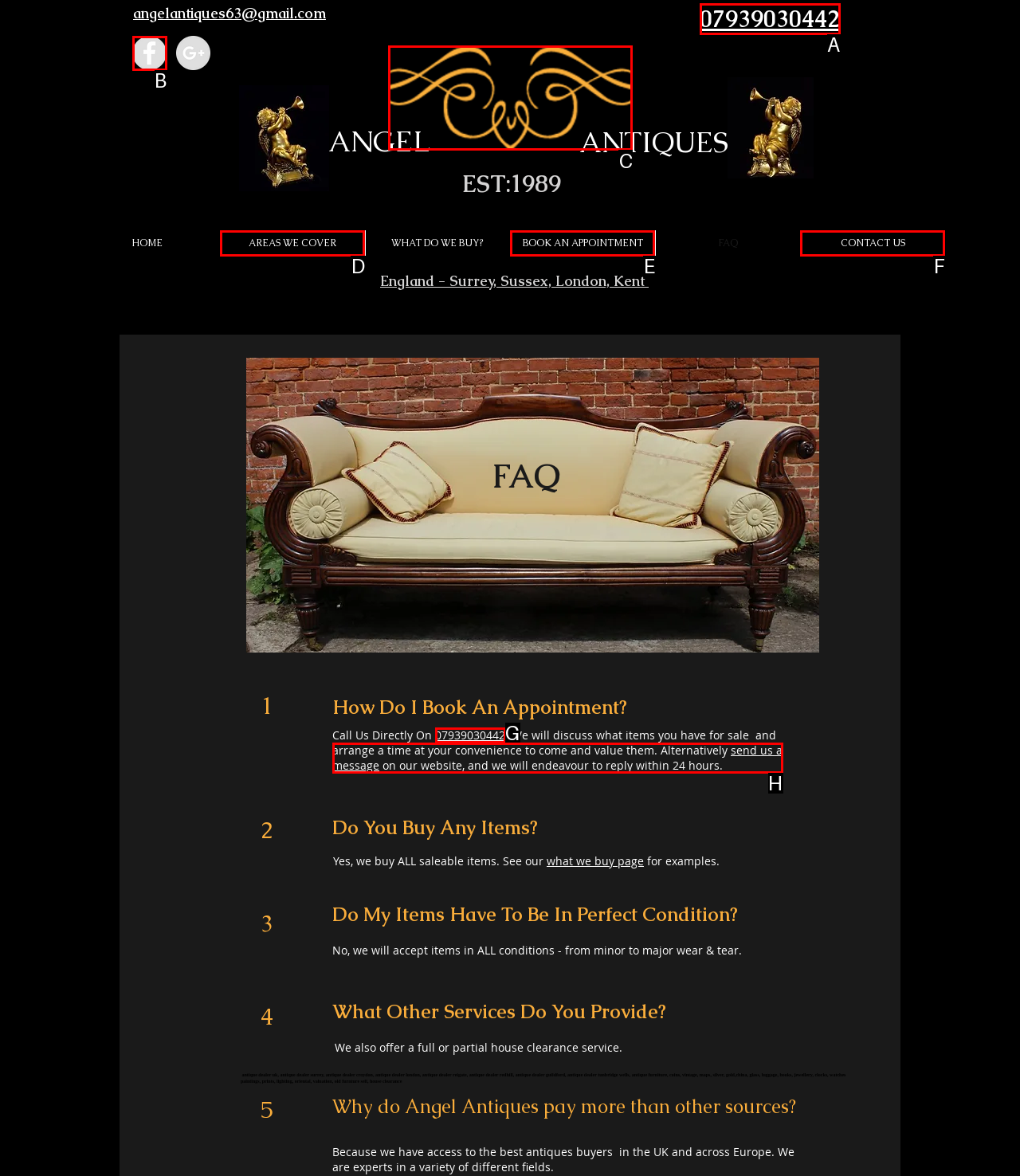Select the correct UI element to complete the task: Click on the link 'WTF – What can we do to effectively battle all the F’s?'
Please provide the letter of the chosen option.

None